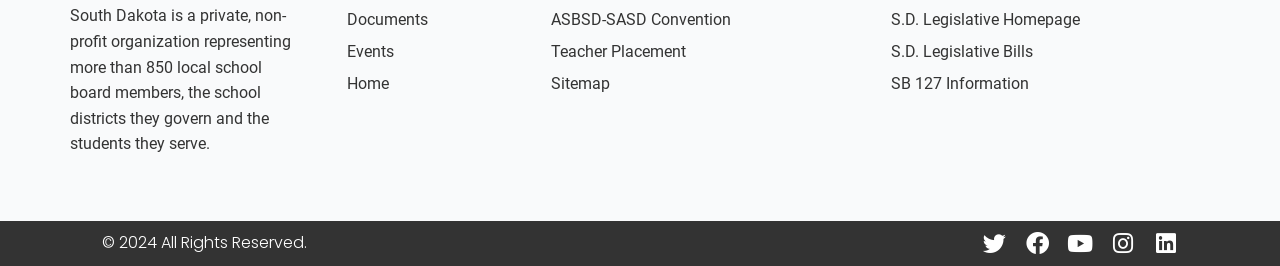What is the first link on the left side?
Look at the image and answer with only one word or phrase.

Documents